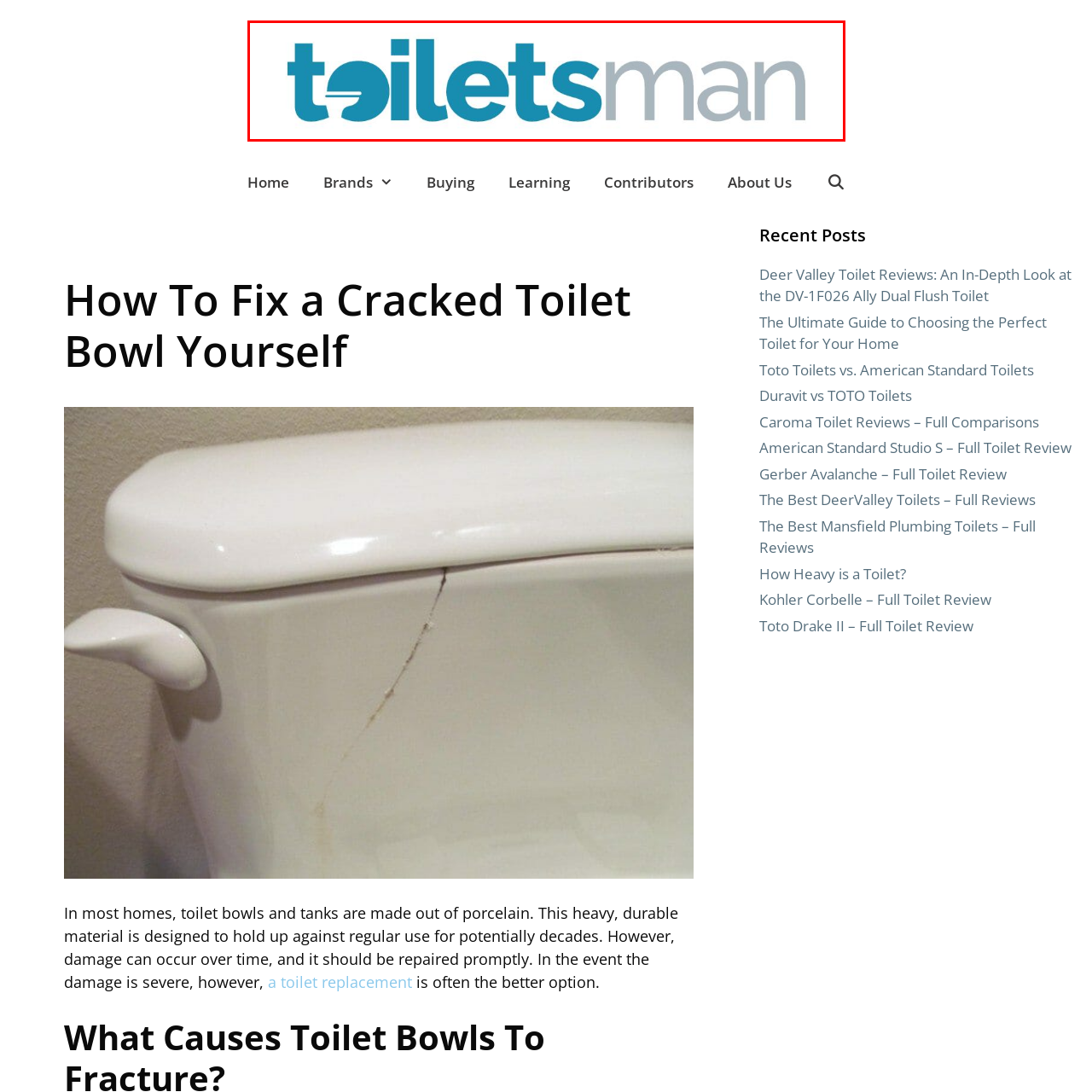Look at the area highlighted in the red box, What is the purpose of the webpage? Please provide an answer in a single word or phrase.

DIY toilet repair